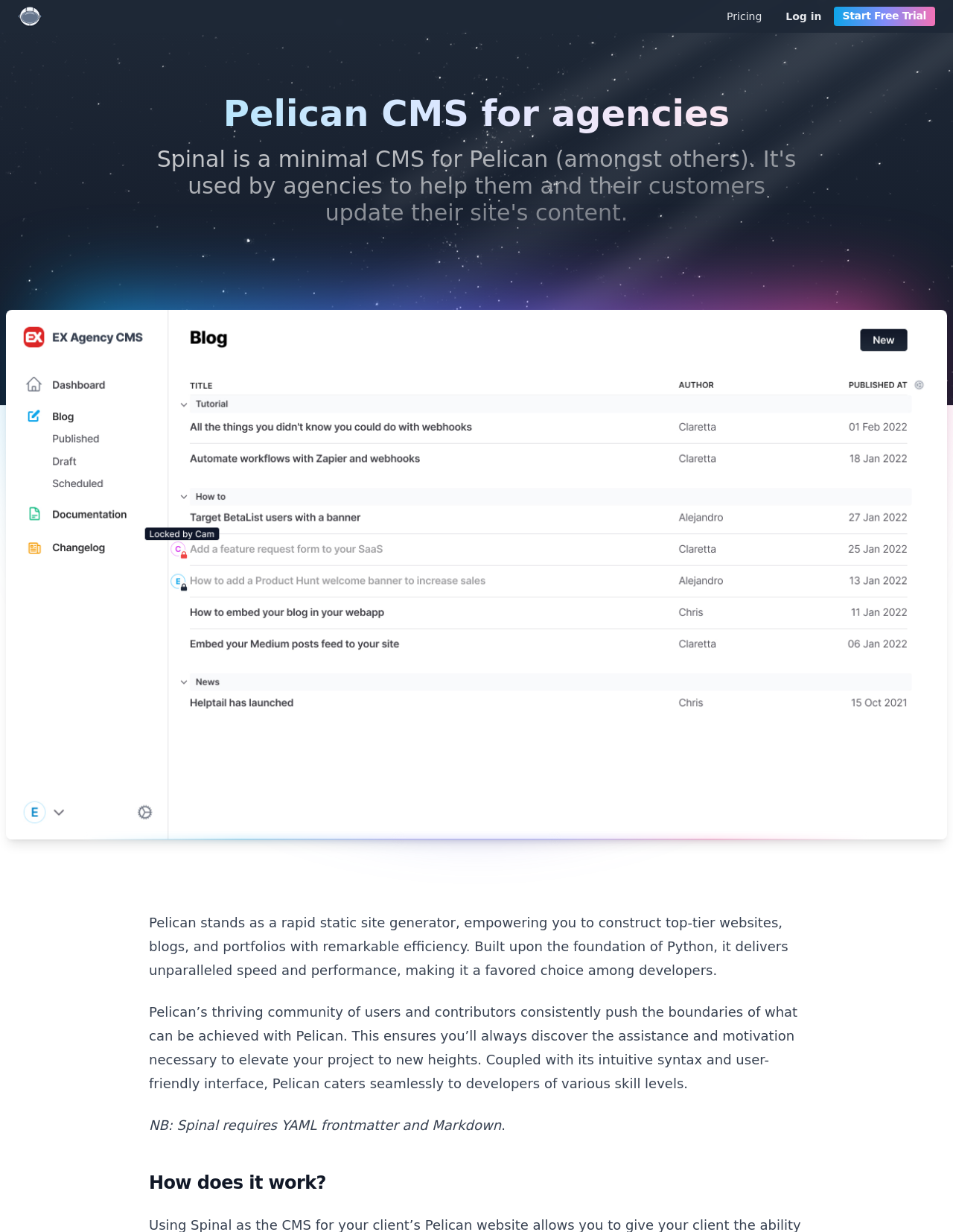Answer succinctly with a single word or phrase:
What can be seen on the Spinal posts index screen?

navigation and posts lists